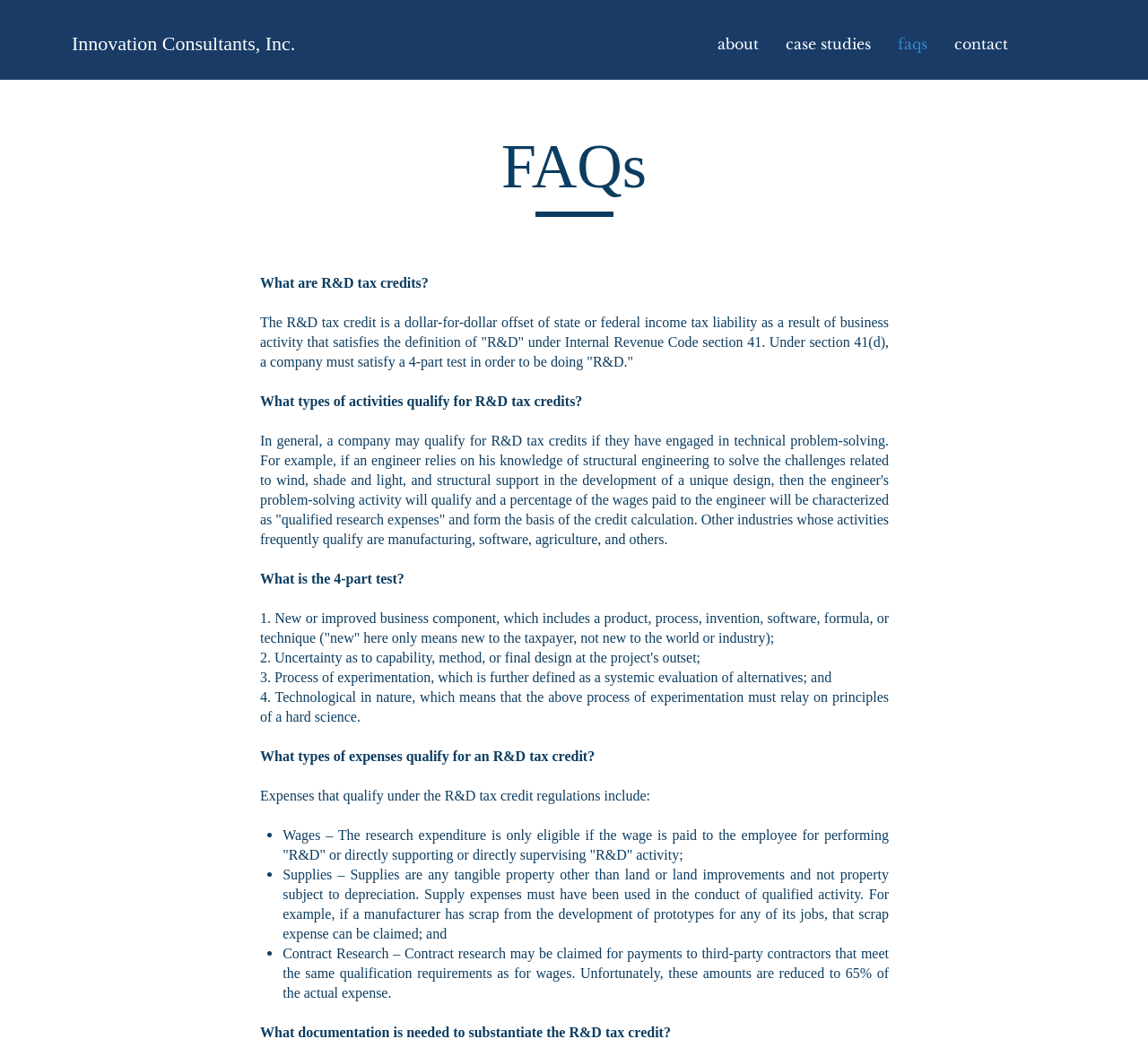Determine the bounding box coordinates for the UI element described. Format the coordinates as (top-left x, top-left y, bottom-right x, bottom-right y) and ensure all values are between 0 and 1. Element description: −

None